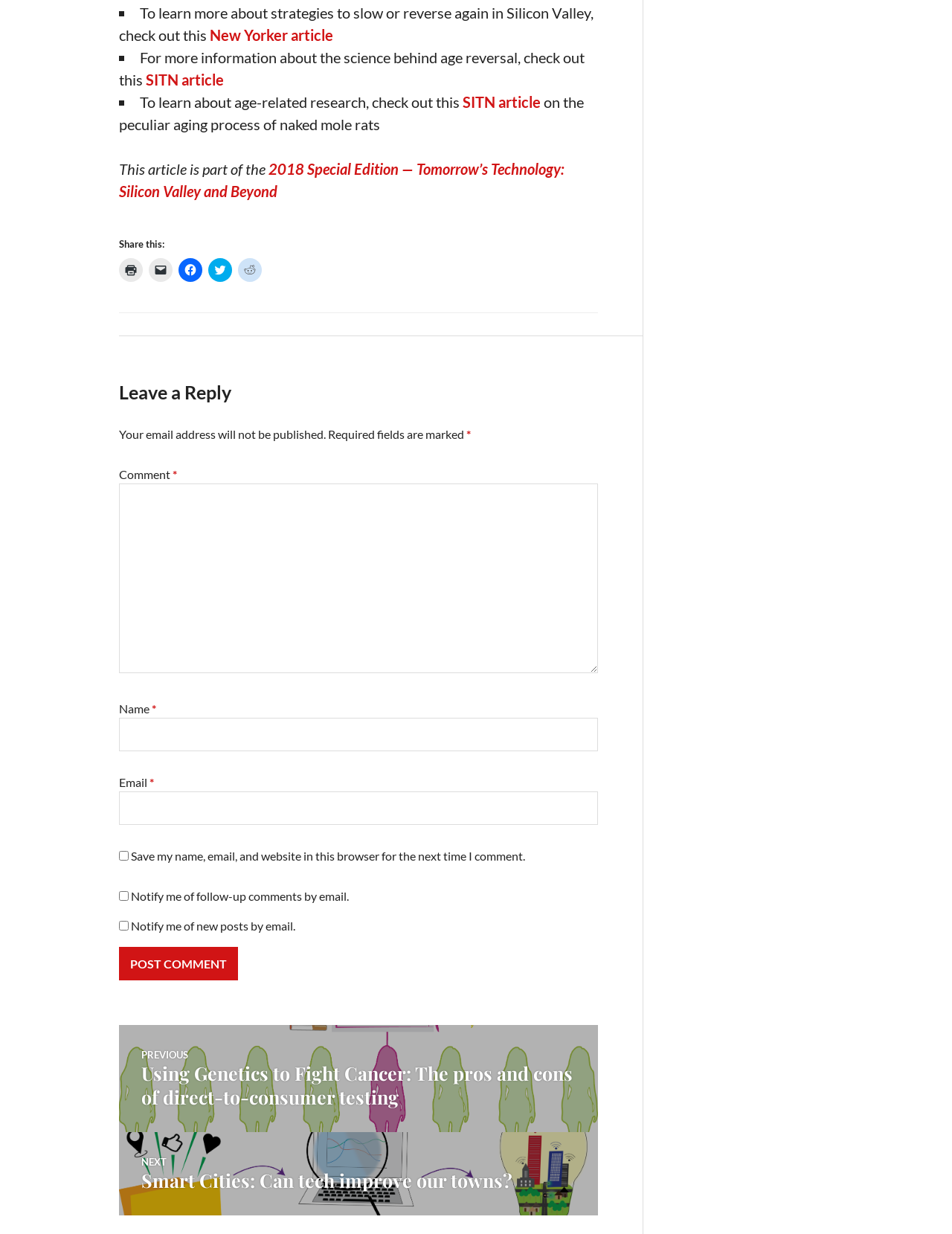Locate the UI element described by parent_node: Email * aria-describedby="email-notes" name="email" and provide its bounding box coordinates. Use the format (top-left x, top-left y, bottom-right x, bottom-right y) with all values as floating point numbers between 0 and 1.

[0.125, 0.642, 0.628, 0.669]